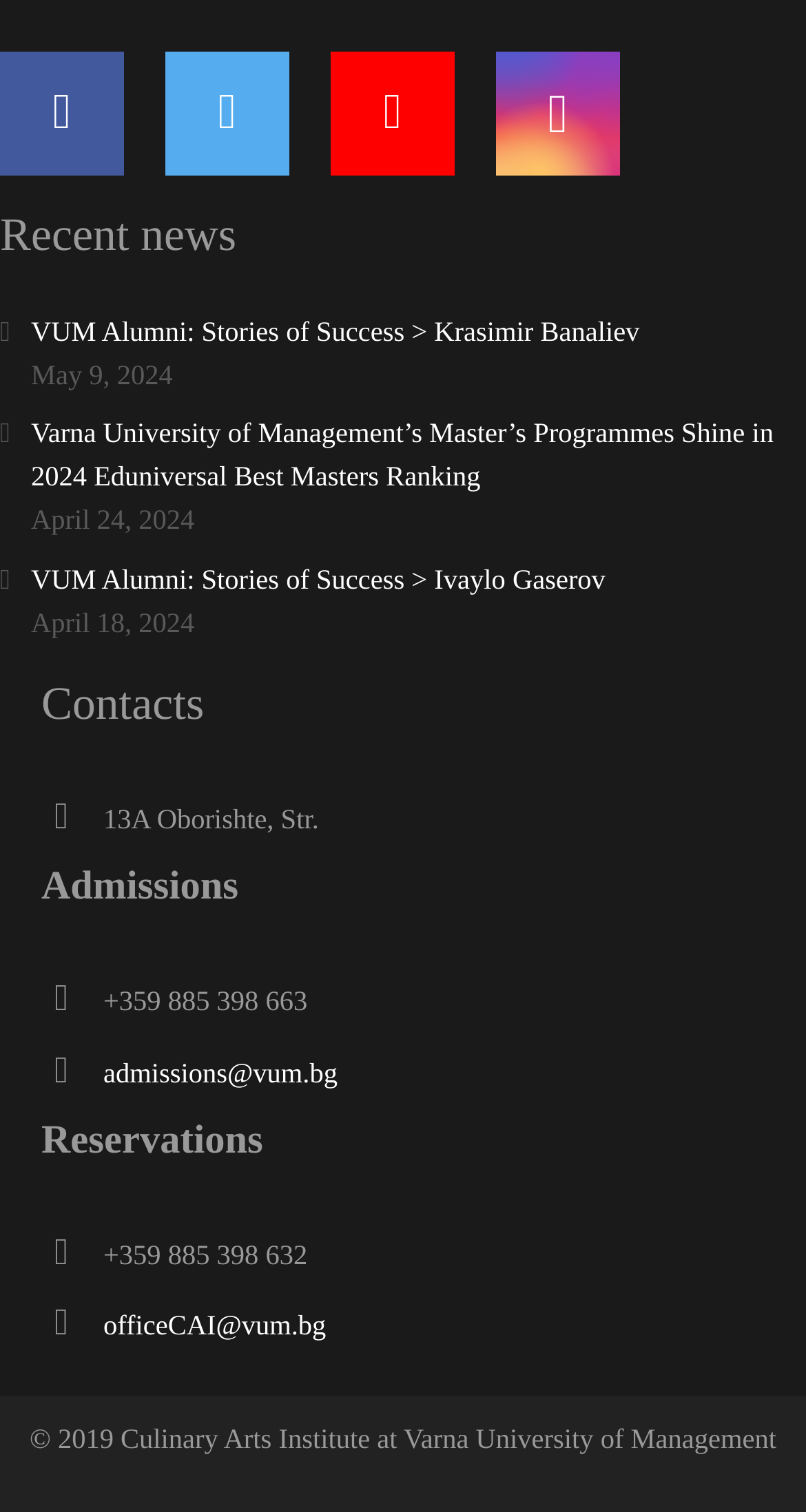Answer the following inquiry with a single word or phrase:
What is the address of the university?

13A Oborishte, Str.